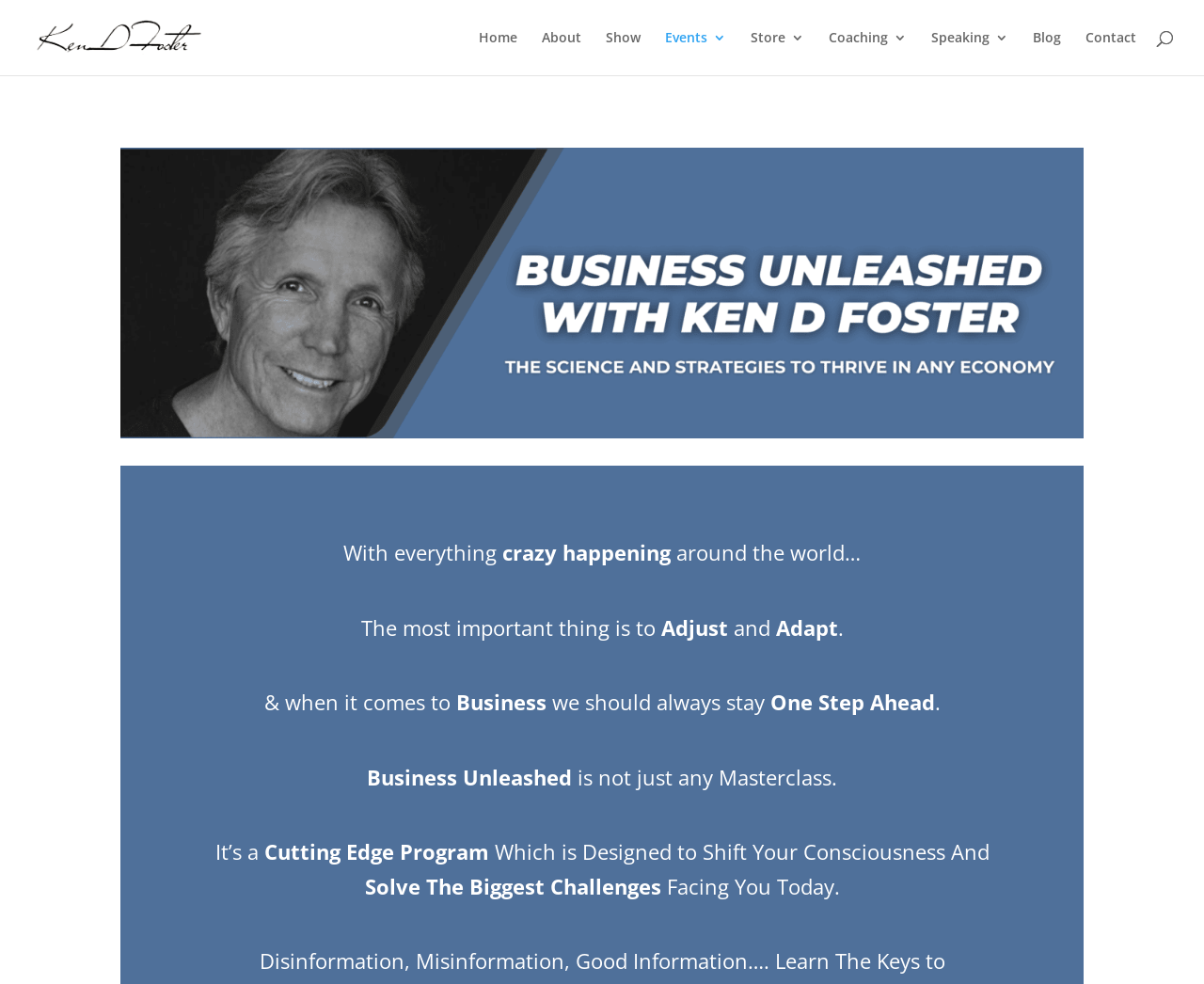Identify the bounding box coordinates of the section that should be clicked to achieve the task described: "Contact Ken D Foster".

[0.902, 0.032, 0.944, 0.076]